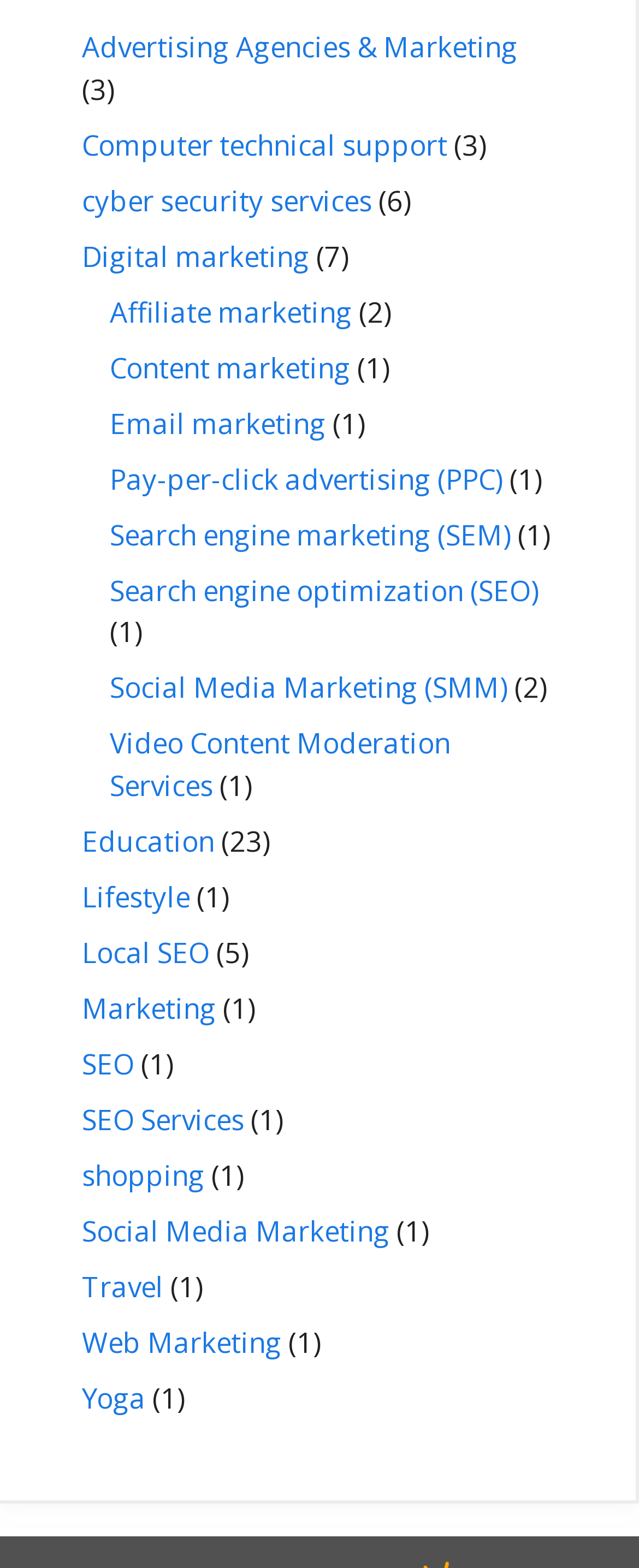Please find the bounding box for the UI component described as follows: "Pay-per-click advertising (PPC)".

[0.172, 0.293, 0.787, 0.317]